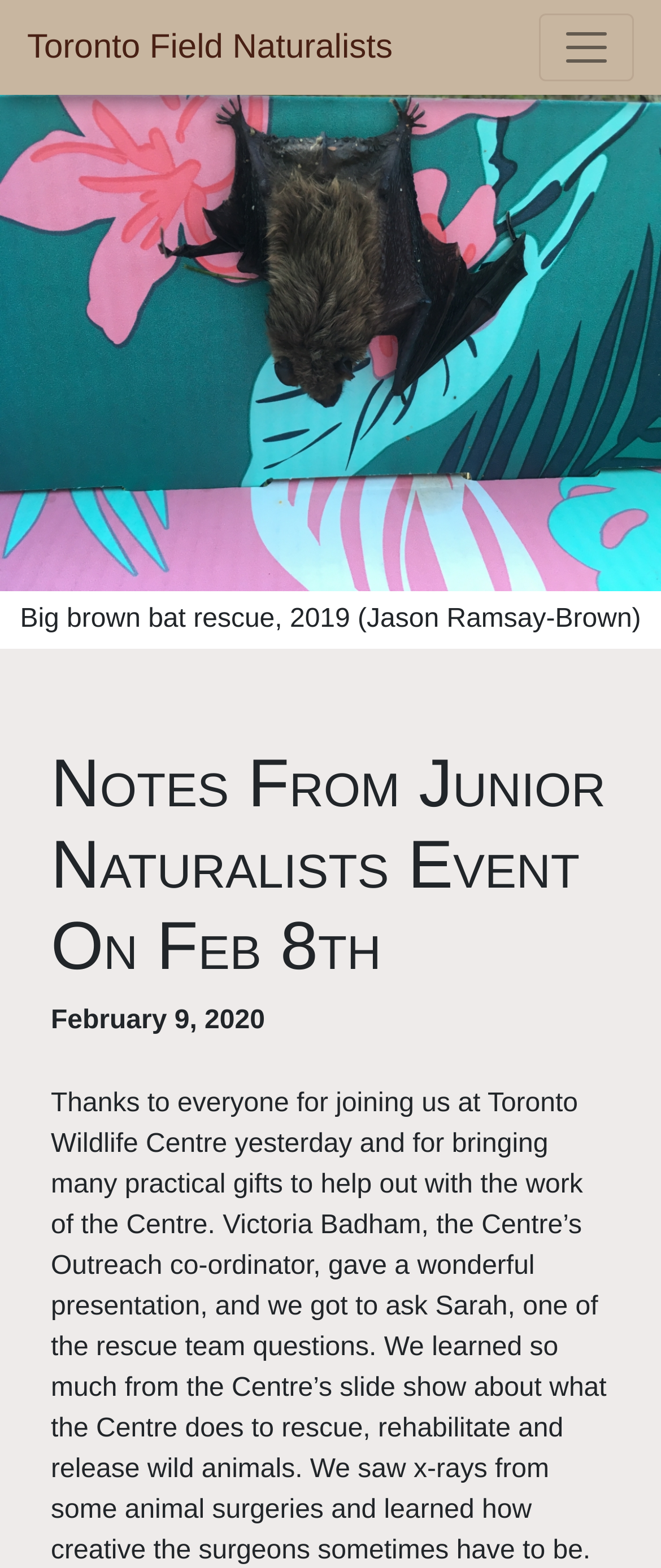Provide a brief response using a word or short phrase to this question:
What is the event described in the webpage?

Junior Naturalists Event